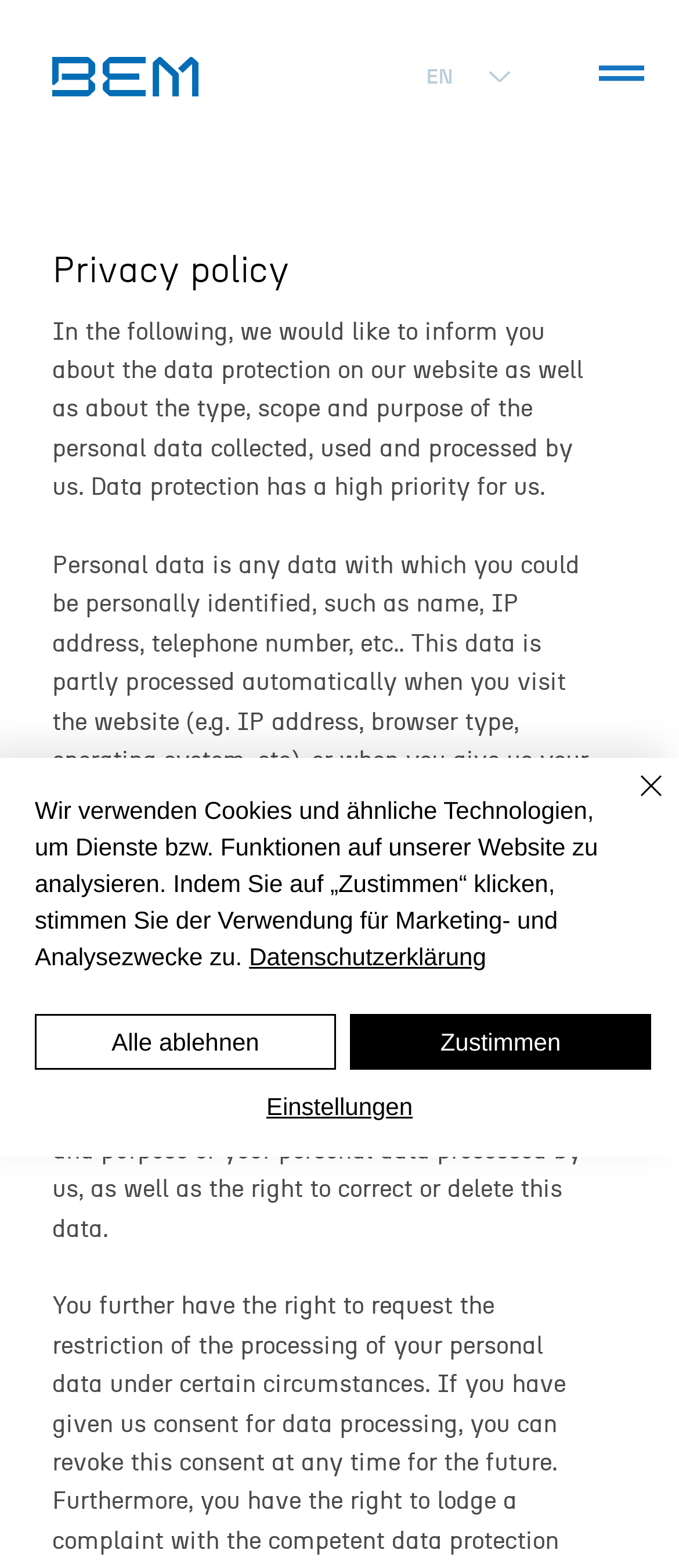What type of data is protected by the website?
Kindly answer the question with as much detail as you can.

According to the webpage, personal data includes information such as name, IP address, telephone number, etc. This data is partly processed automatically when visiting the website or when users provide it voluntarily, such as by entering it in a form.